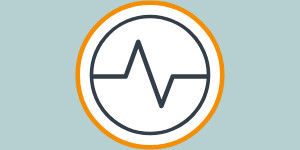Create an extensive caption that includes all significant details of the image.

The image features a stylized graphic representing a heartbeat within a circular outline. The design includes a central black line resembling a heart rate monitor's waveform, which peaks and dips rhythmically, signifying vital signs or health metrics. This central element is encircled by a thin black line, further surrounded by a bold orange ring that adds a vibrant contrast against the light blue background. The overall composition suggests themes of health, monitoring, and technology, potentially relating to the efficiency and performance of HRS Heat Exchangers in the context of food processing or thermal management systems. This visual representation aligns well with the emphasis on innovative solutions for enhancing operating efficiency in processes like vegetable puree and concentrate production.